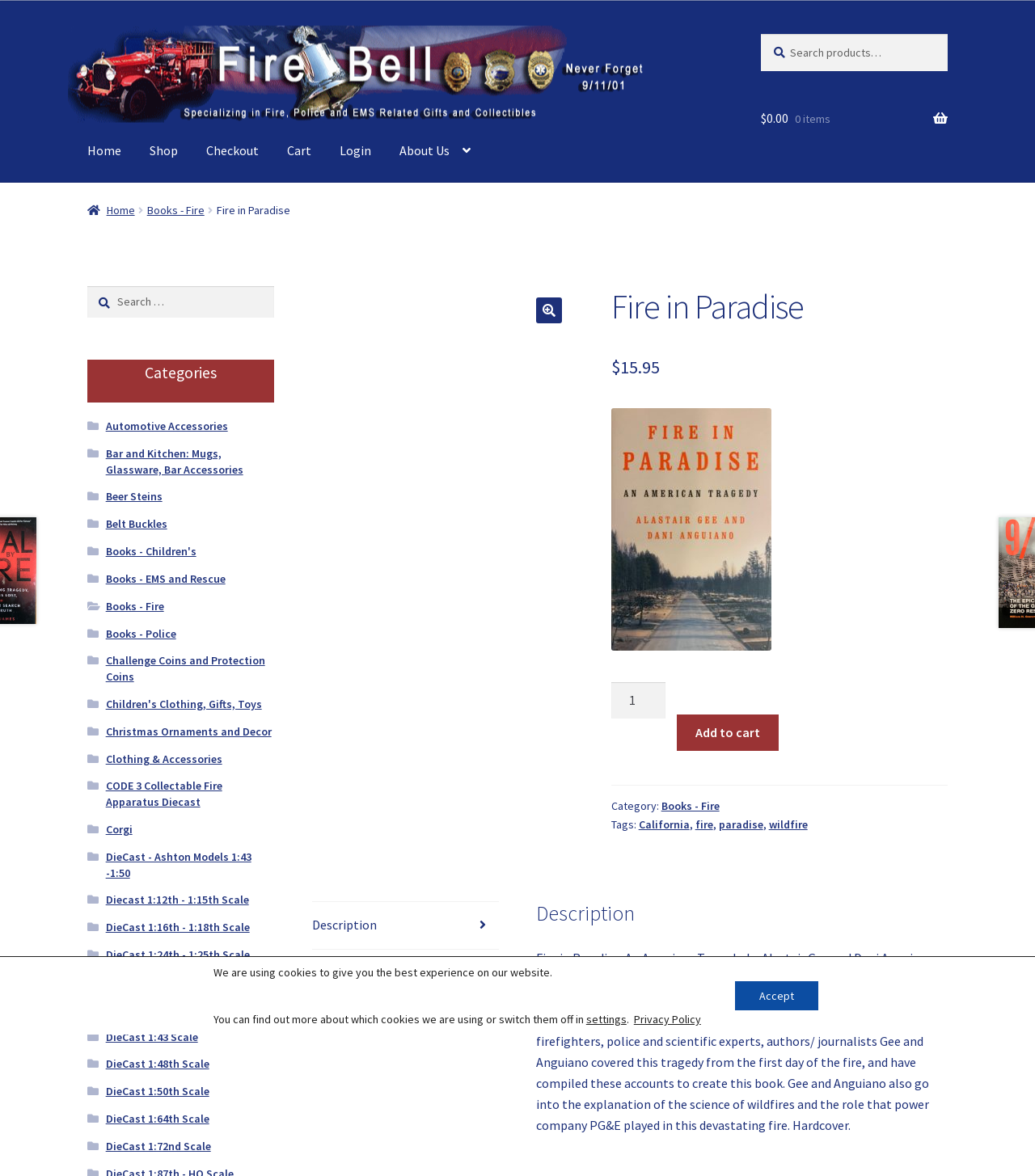What is the function of the button with the text 'Add to cart'?
Using the image, give a concise answer in the form of a single word or short phrase.

Adds the book to the cart